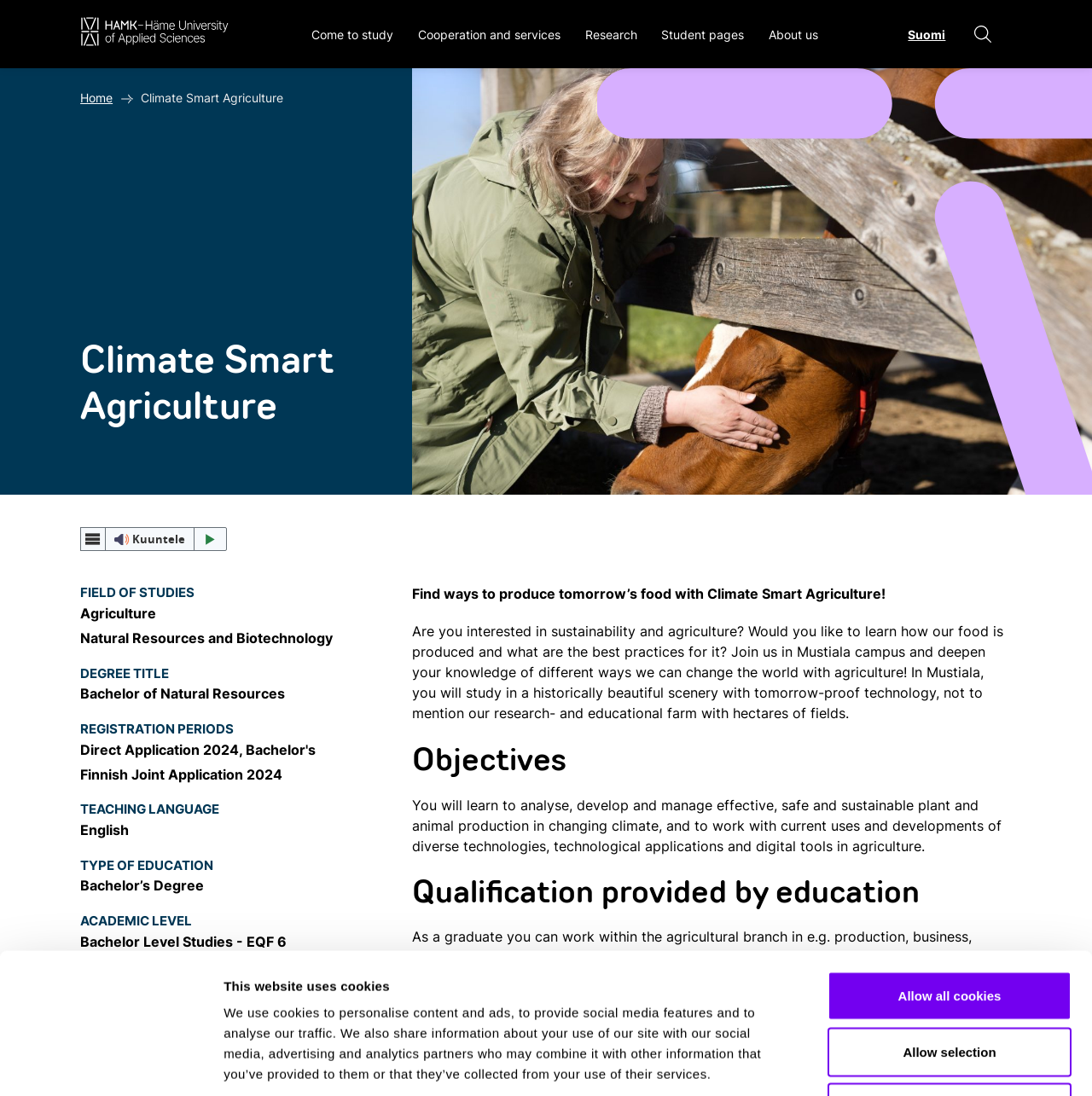Using the provided element description, identify the bounding box coordinates as (top-left x, top-left y, bottom-right x, bottom-right y). Ensure all values are between 0 and 1. Description: Seeds of Guidance

None